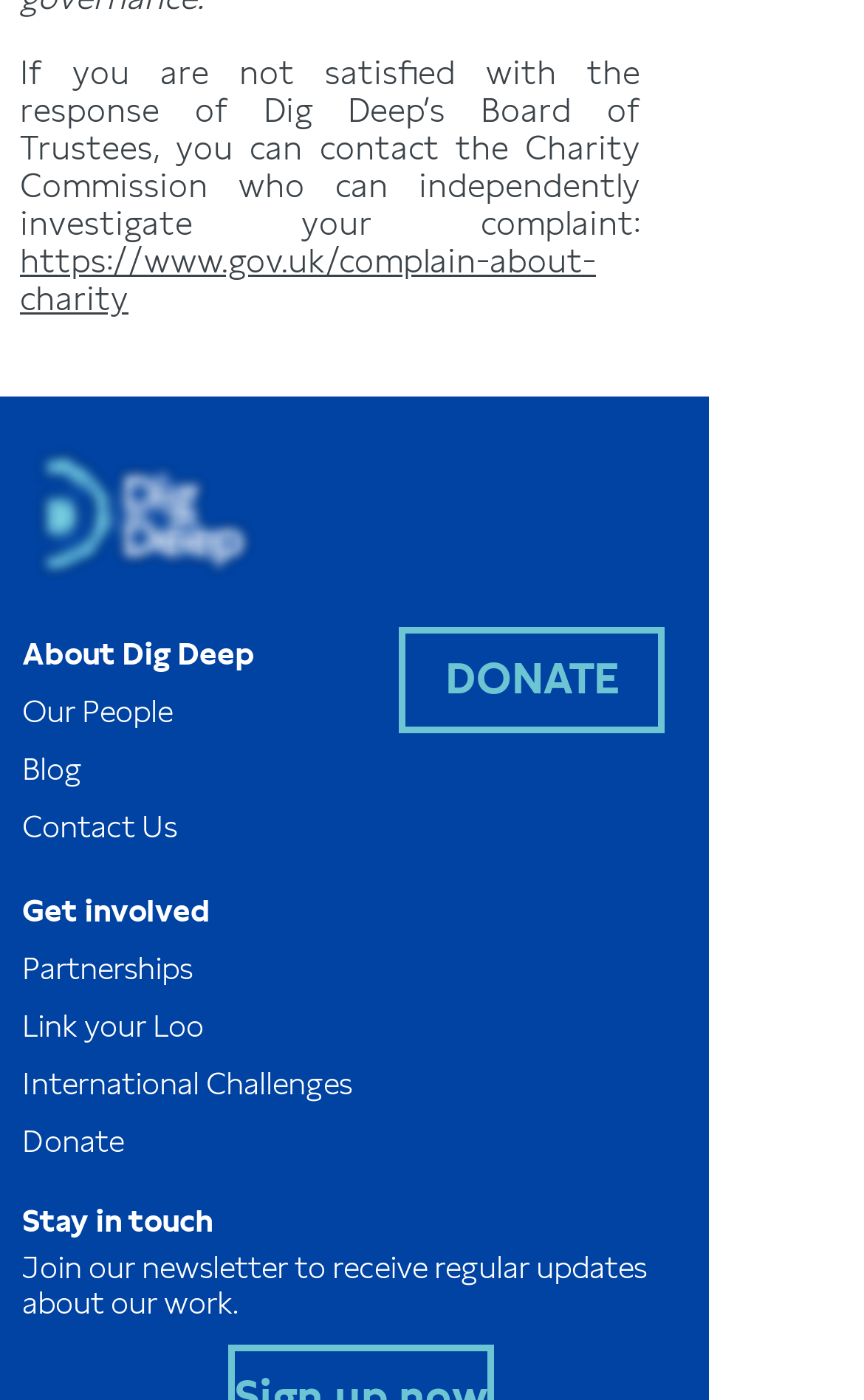Locate the bounding box coordinates of the element that should be clicked to execute the following instruction: "Select a category".

None